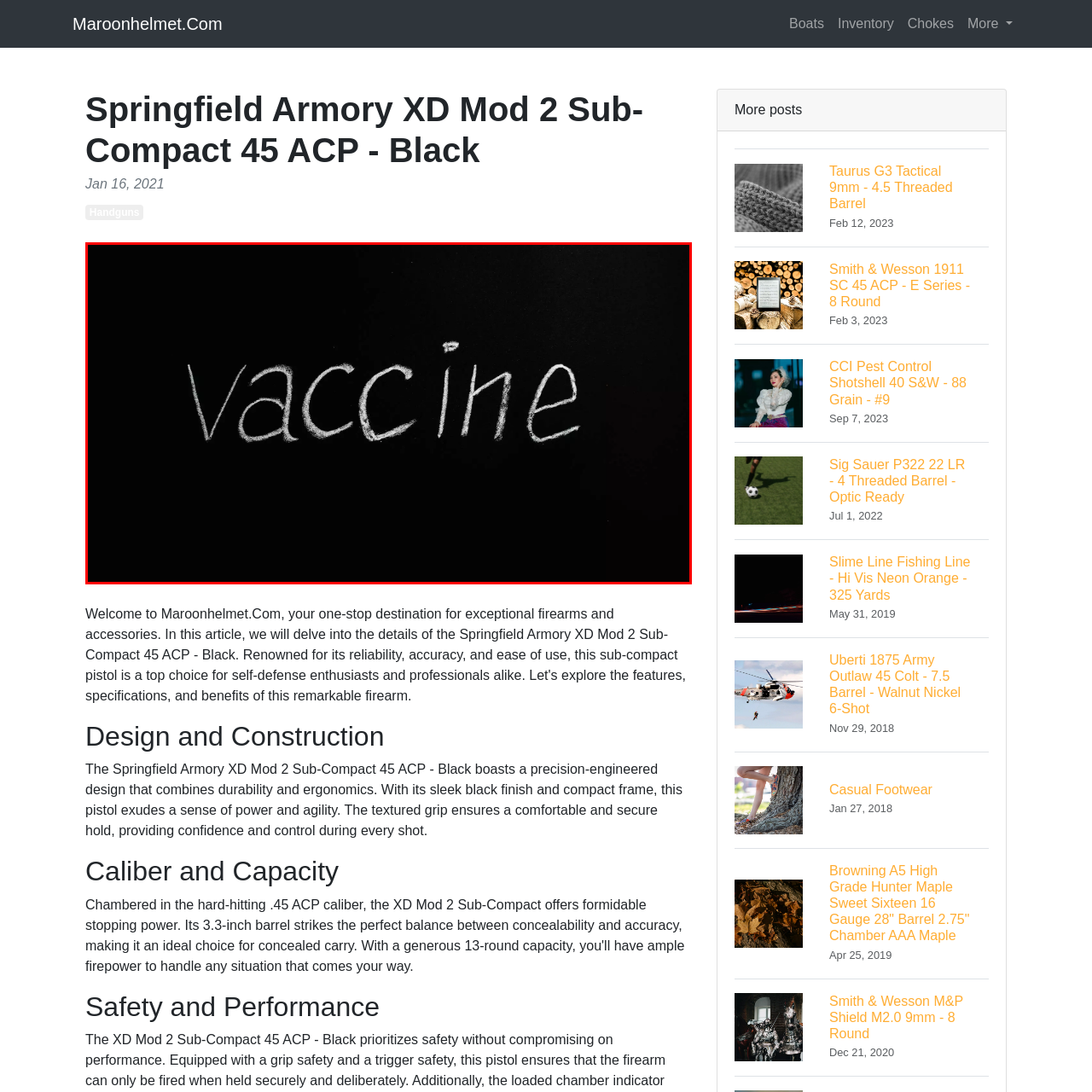Generate a detailed caption for the picture within the red-bordered area.

The image features the word "vaccine" written in white chalk on a black background. The text appears slightly uneven, reflecting a handwritten style, which adds a personal touch to the message. The use of chalk gives a simplistic and educational feel, possibly evoking a classroom or learning environment. This visual representation likely emphasizes the importance of vaccines in health and wellness, highlighting their role in disease prevention and communal health safety.